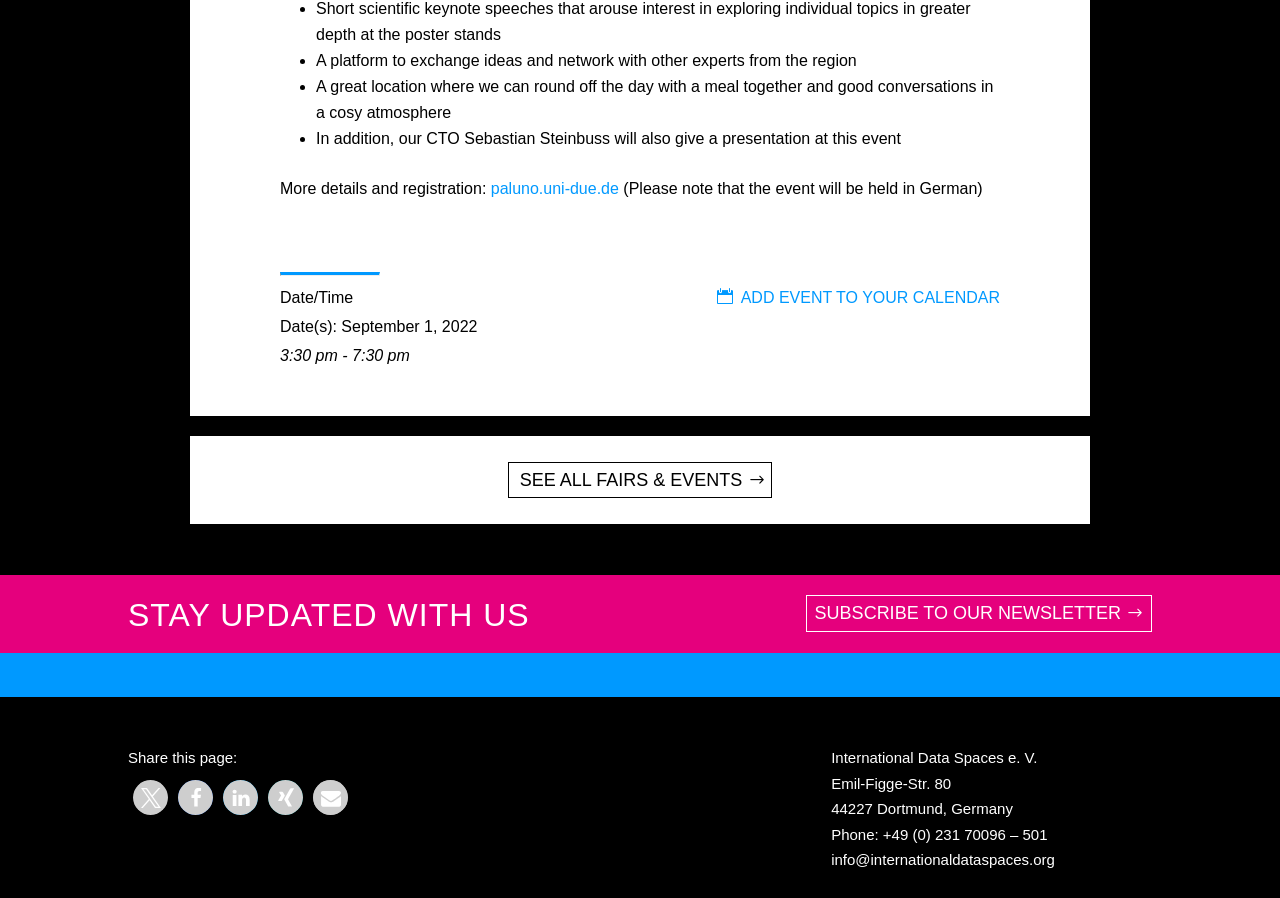What is the event about?
Examine the image and provide an in-depth answer to the question.

Based on the text '3rd paluno Software Technology Summit' and the description of the event, it appears to be a summit about software technology.